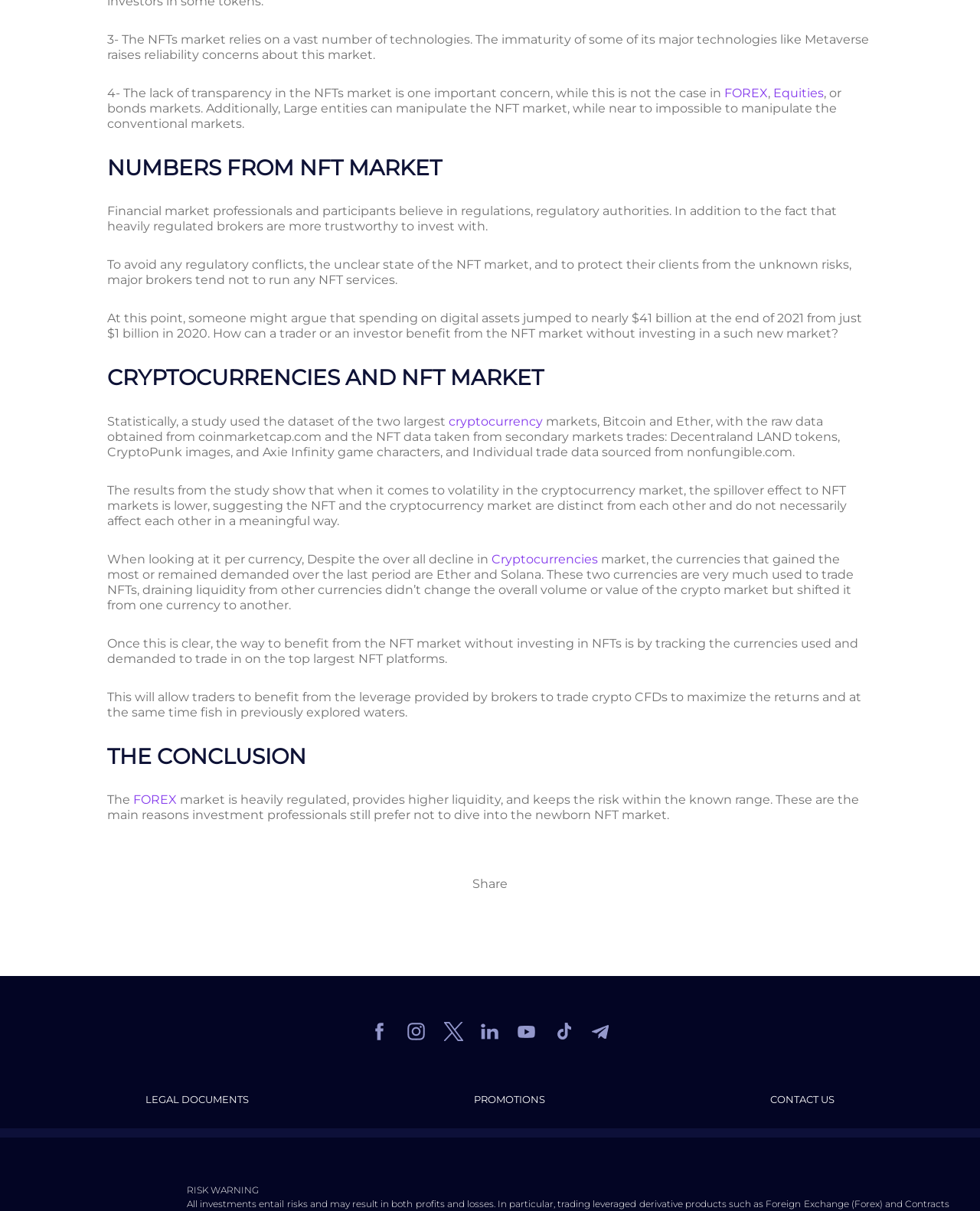Identify the bounding box coordinates of the element that should be clicked to fulfill this task: "Click on LEGAL DOCUMENTS". The coordinates should be provided as four float numbers between 0 and 1, i.e., [left, top, right, bottom].

[0.148, 0.903, 0.254, 0.913]